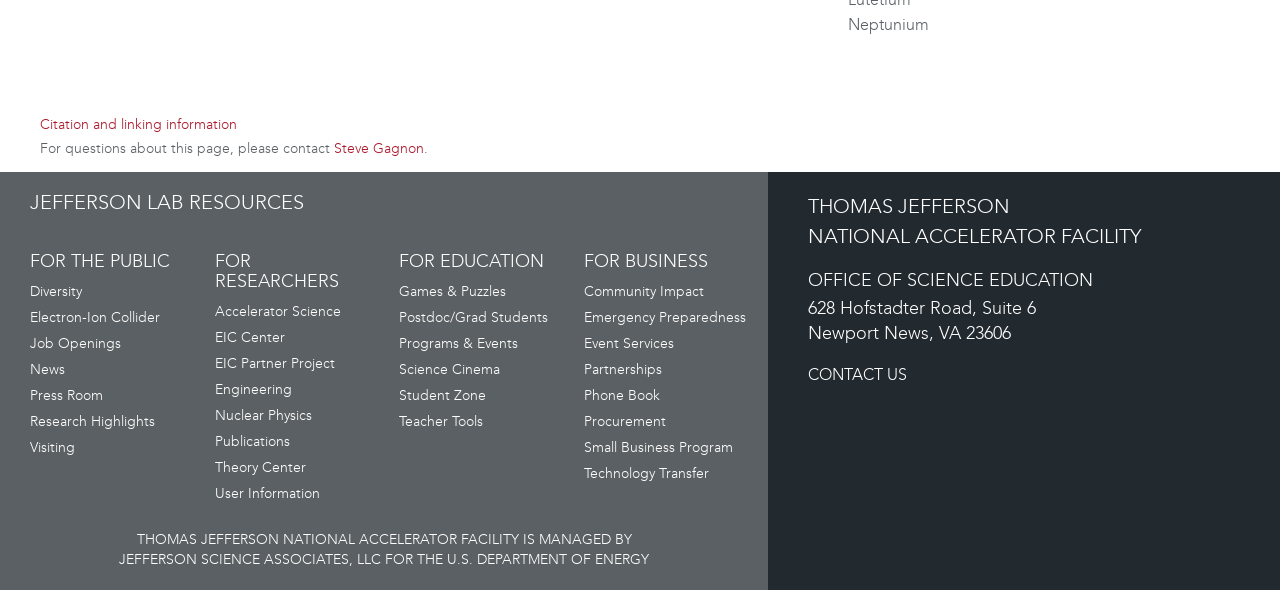Determine the bounding box coordinates for the area you should click to complete the following instruction: "View News Services".

None